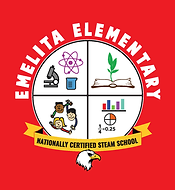Use a single word or phrase to answer the question:
What is represented by the microscope in the logo?

Scientific inquiry